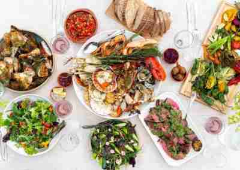Consider the image and give a detailed and elaborate answer to the question: 
What does the culinary display reflect?

The caption concludes that the culinary display reflects an elegant catering experience, underscoring the joy and importance of food in creating memorable moments during special events, such as weddings.